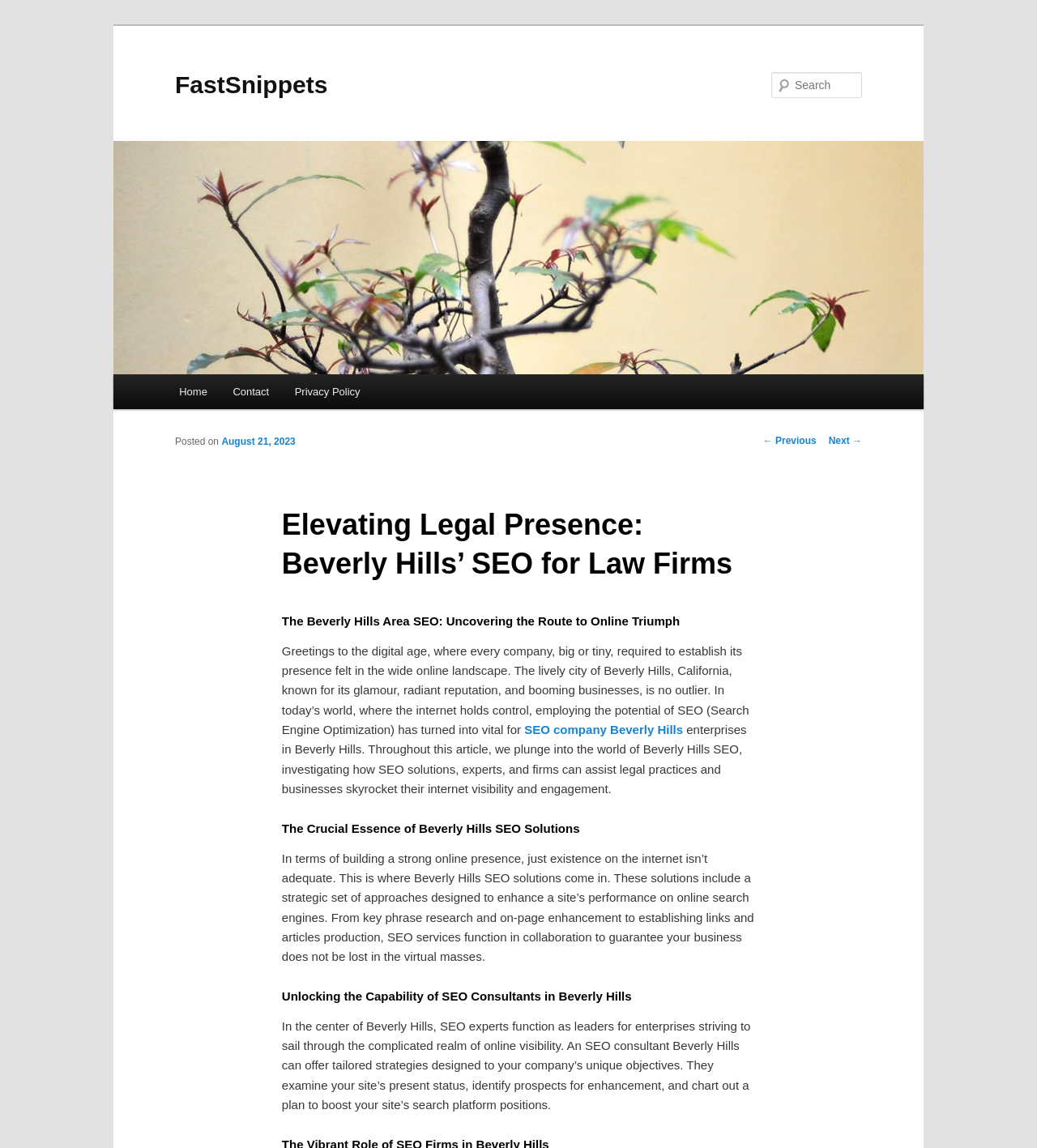Please answer the following question using a single word or phrase: 
What is the topic of the article?

Beverly Hills SEO for Law Firms